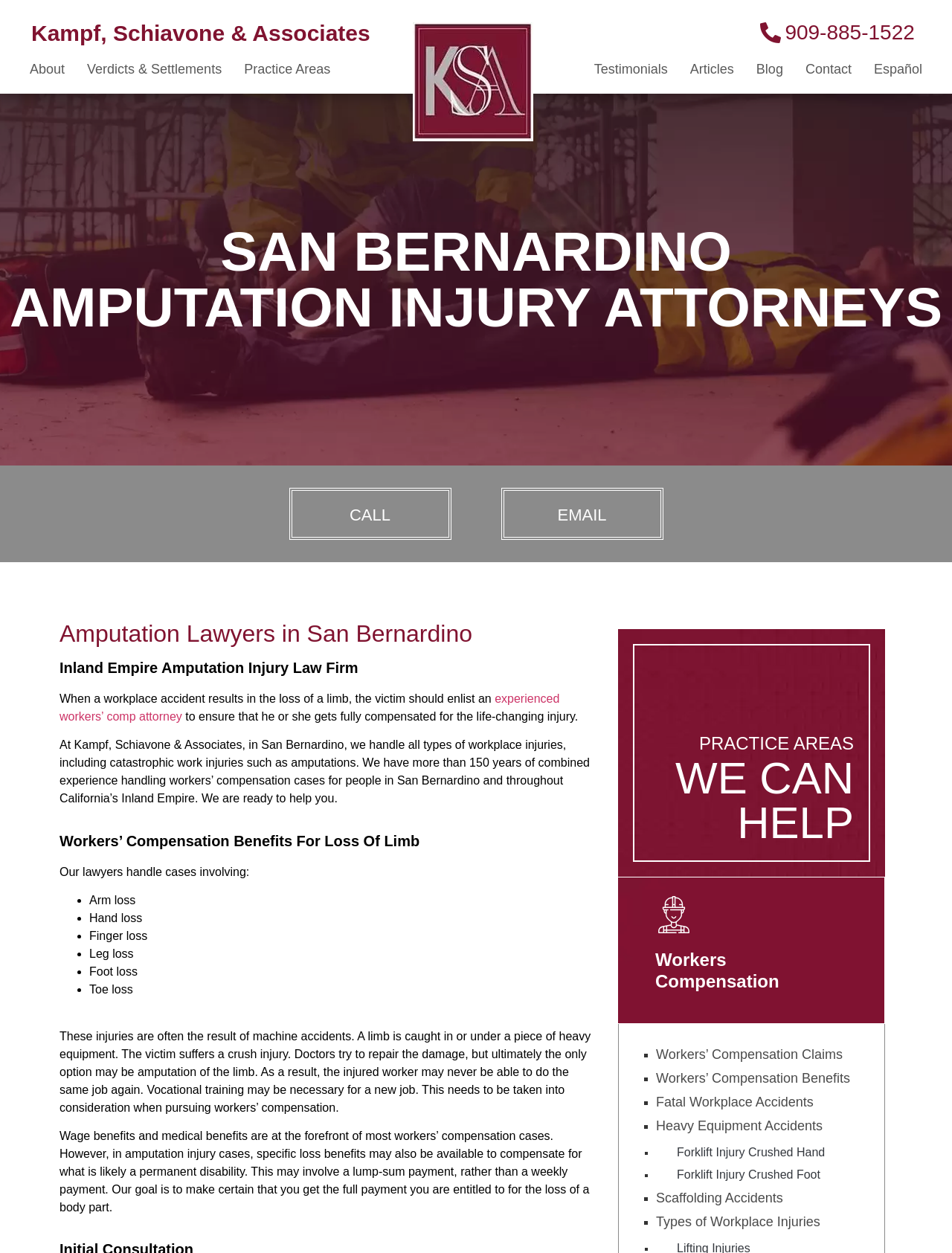Please identify the bounding box coordinates of the element's region that should be clicked to execute the following instruction: "View the 'Verdicts & Settlements' page". The bounding box coordinates must be four float numbers between 0 and 1, i.e., [left, top, right, bottom].

[0.08, 0.042, 0.245, 0.069]